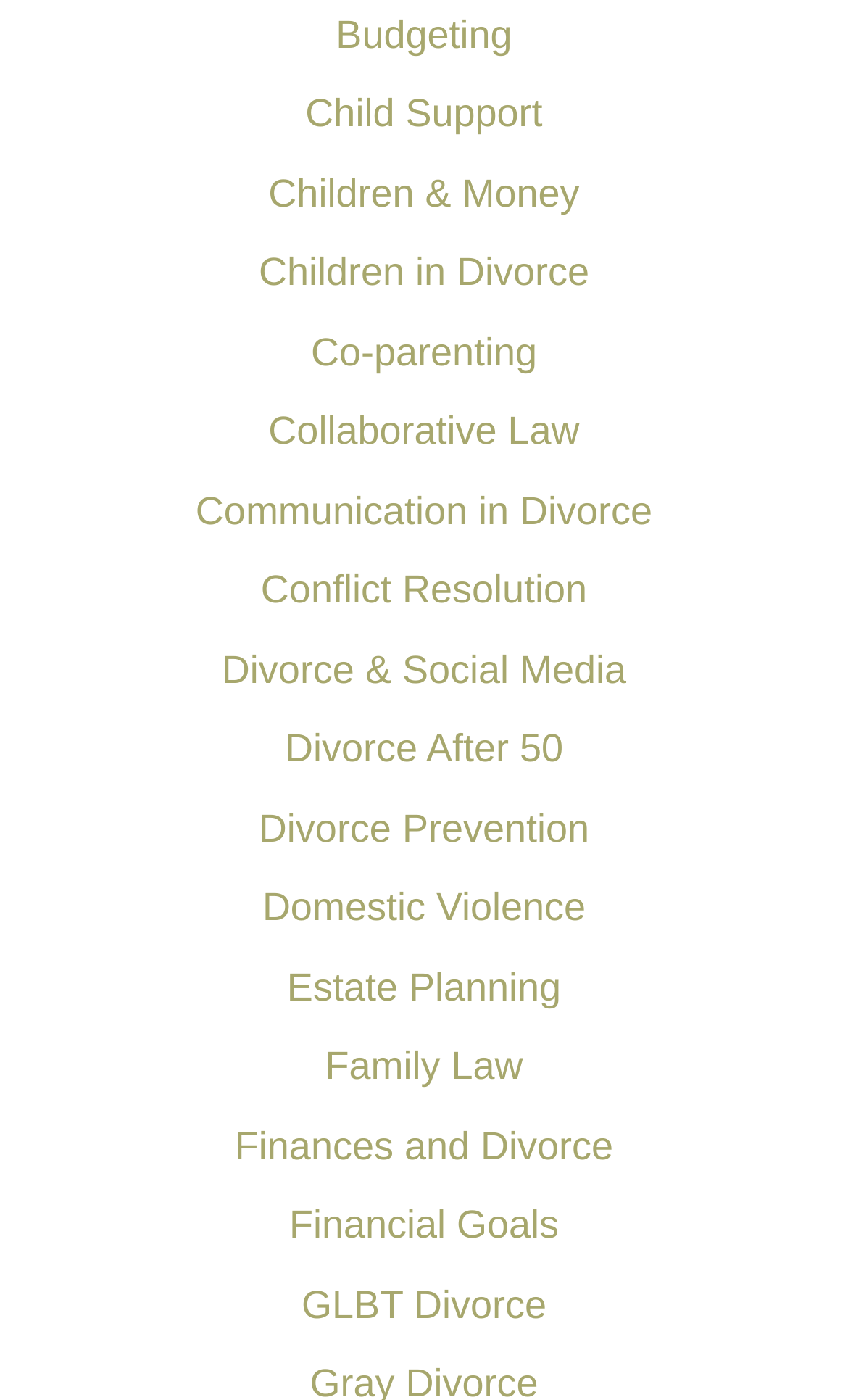Please specify the bounding box coordinates of the area that should be clicked to accomplish the following instruction: "Get help with pairing Meta Quest". The coordinates should consist of four float numbers between 0 and 1, i.e., [left, top, right, bottom].

None